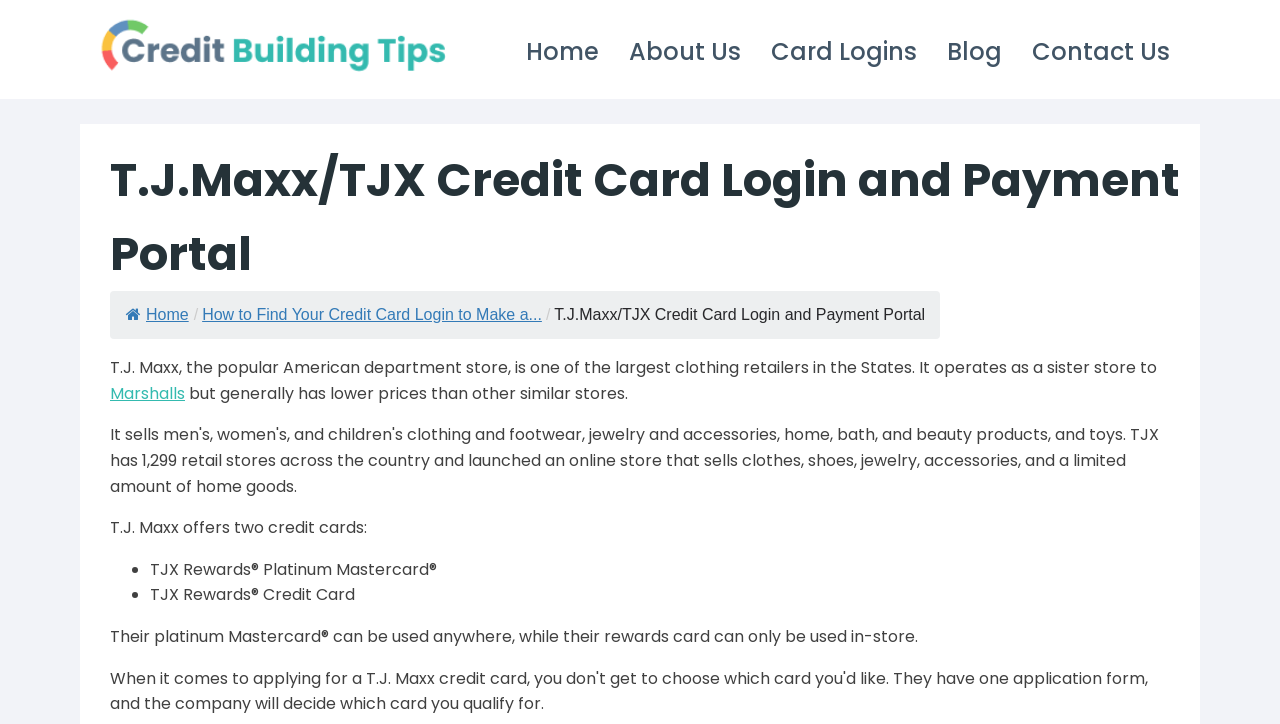What is the difference between TJX Rewards Platinum Mastercard and TJX Rewards Credit Card?
Please provide a single word or phrase as your answer based on the image.

One can be used anywhere, the other in-store only